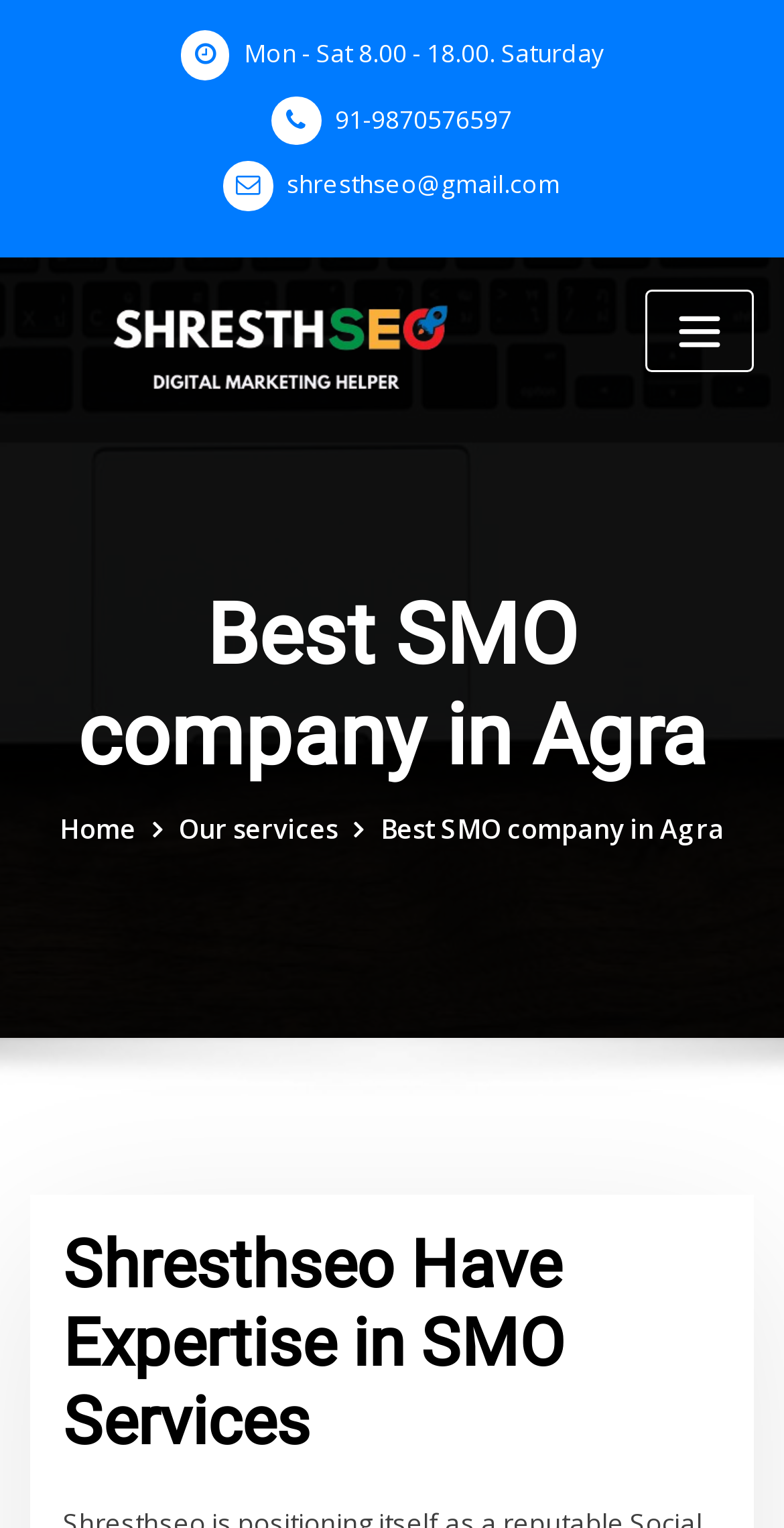Extract the bounding box coordinates of the UI element described: "Youtube". Provide the coordinates in the format [left, top, right, bottom] with values ranging from 0 to 1.

None